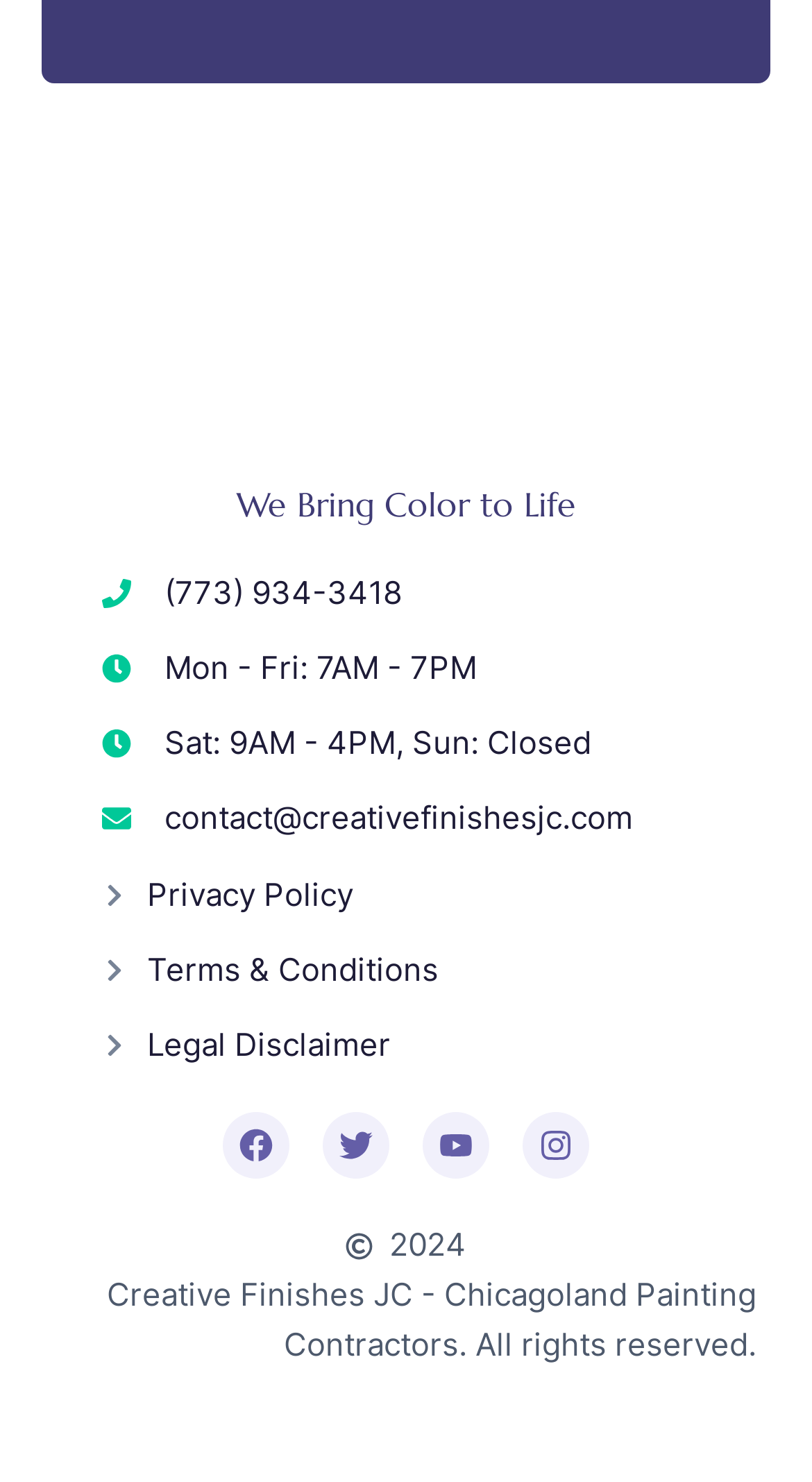Analyze the image and deliver a detailed answer to the question: What are the business hours of Creative Finishes JC on Saturday?

I found the business hours by examining the links on the webpage, specifically the one that mentions 'Sat:' and is located near the top of the page.